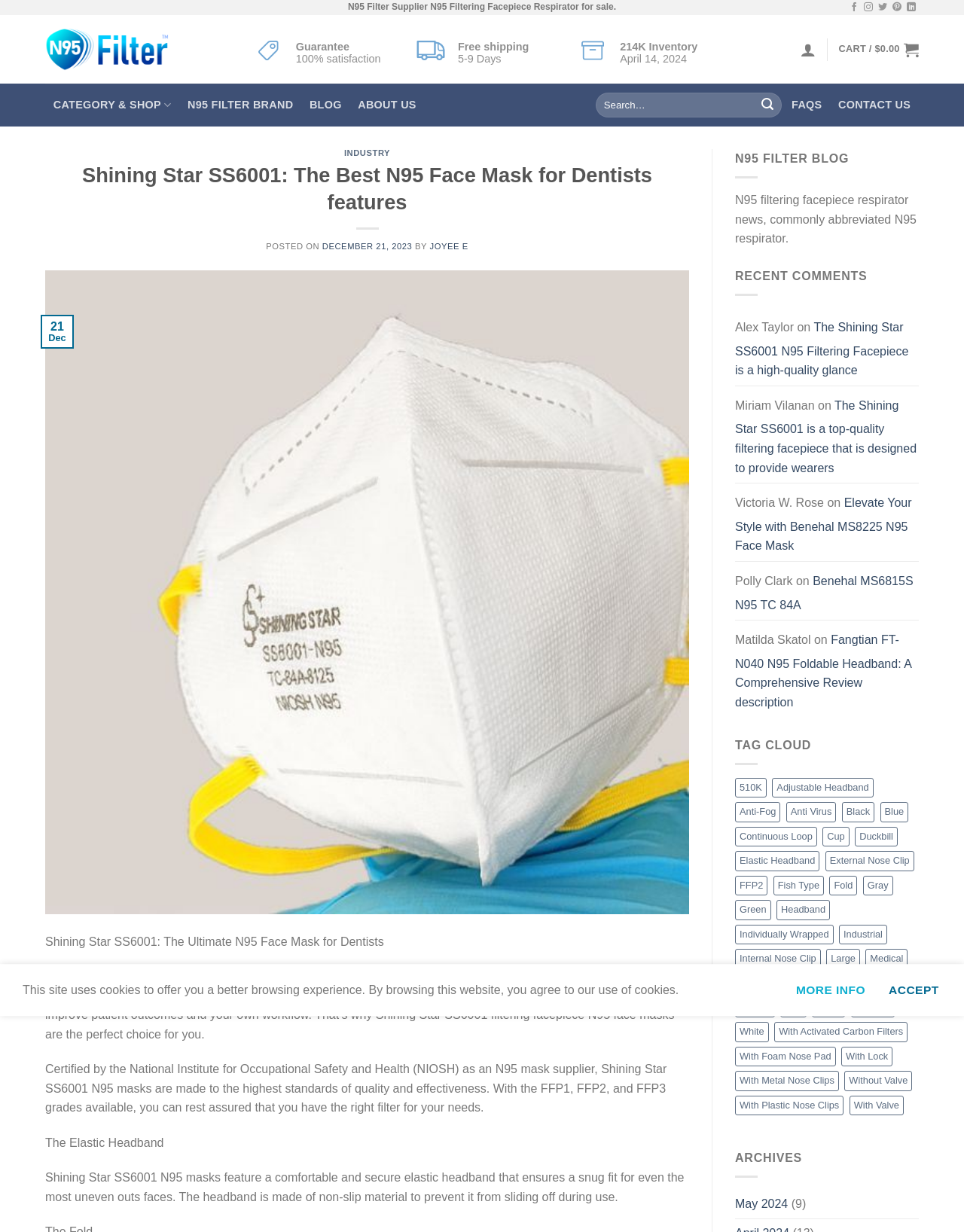What is the certification of the N95 mask supplier?
Using the image as a reference, answer the question with a short word or phrase.

NIOSH